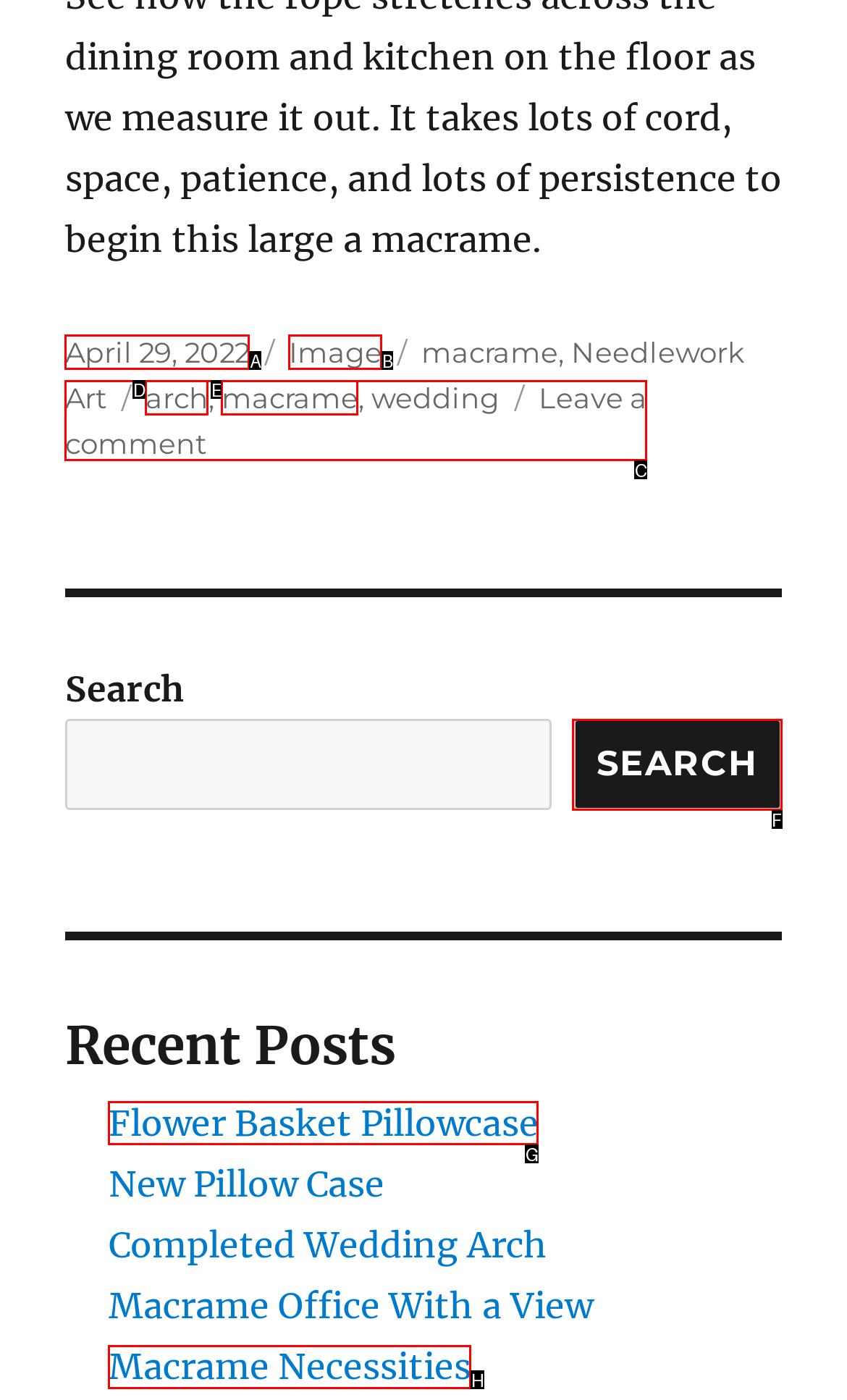Choose the HTML element you need to click to achieve the following task: Read post about Macrame Necessities
Respond with the letter of the selected option from the given choices directly.

H